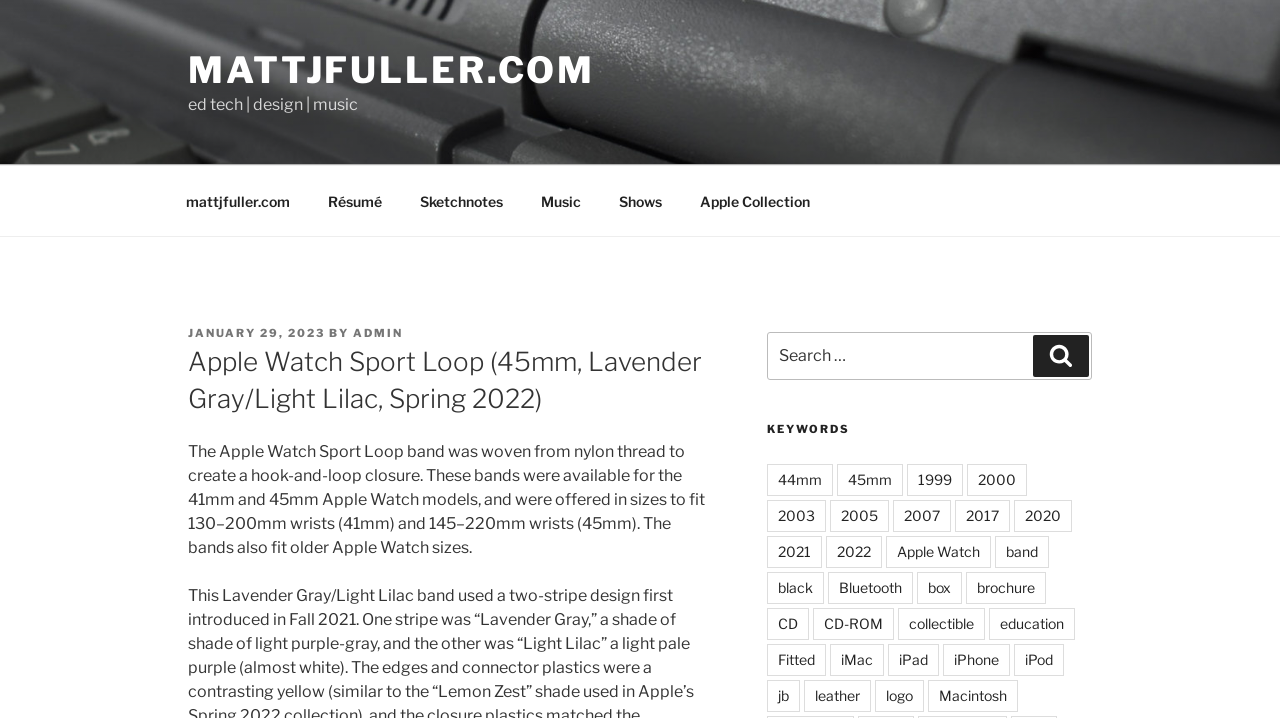Provide the text content of the webpage's main heading.

Apple Watch Sport Loop (45mm, Lavender Gray/Light Lilac, Spring 2022)